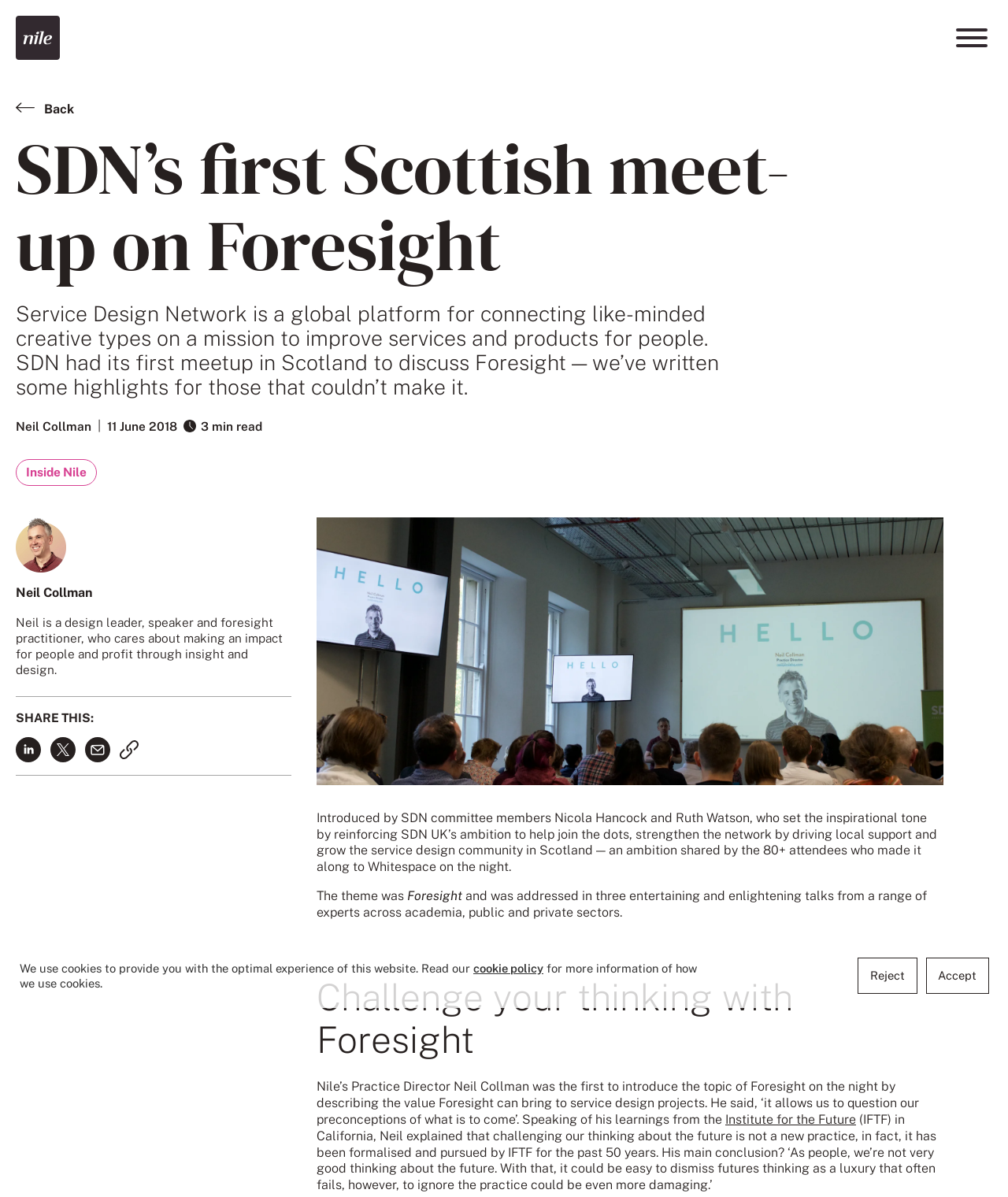Identify the bounding box coordinates of the clickable region necessary to fulfill the following instruction: "Learn more about Foresight". The bounding box coordinates should be four float numbers between 0 and 1, i.e., [left, top, right, bottom].

[0.314, 0.815, 0.936, 0.886]